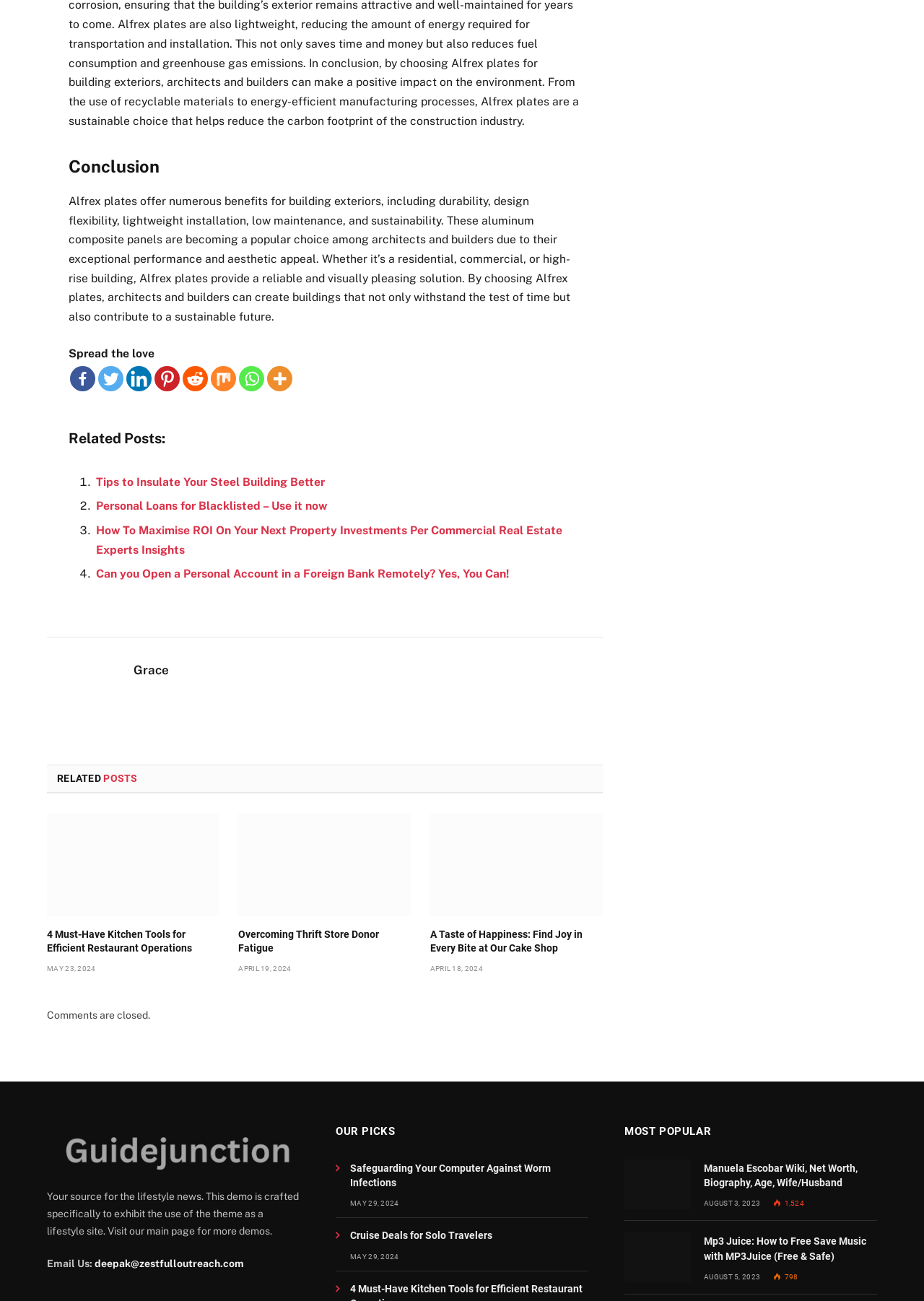What is the date of the article '4 Must-Have Kitchen Tools for Efficient Restaurant Operations'?
Using the image, give a concise answer in the form of a single word or short phrase.

MAY 23, 2024